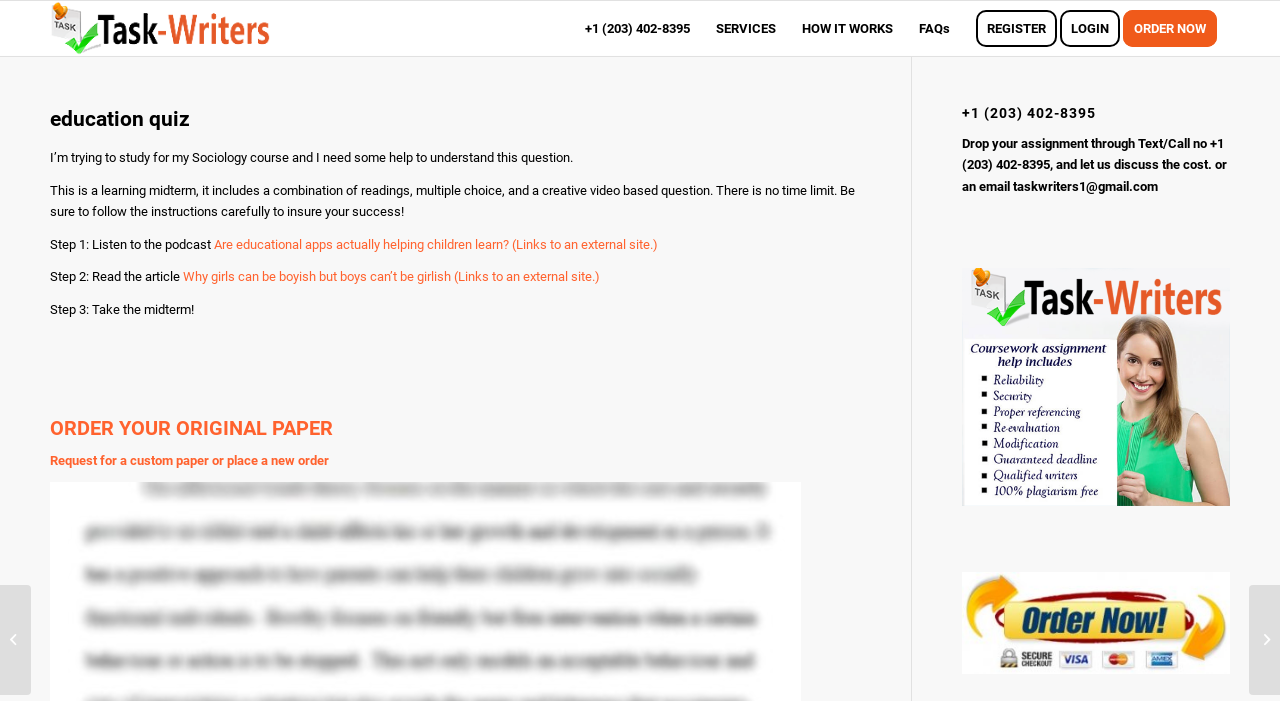What is the first step in the midterm process? Based on the screenshot, please respond with a single word or phrase.

Listen to the podcast